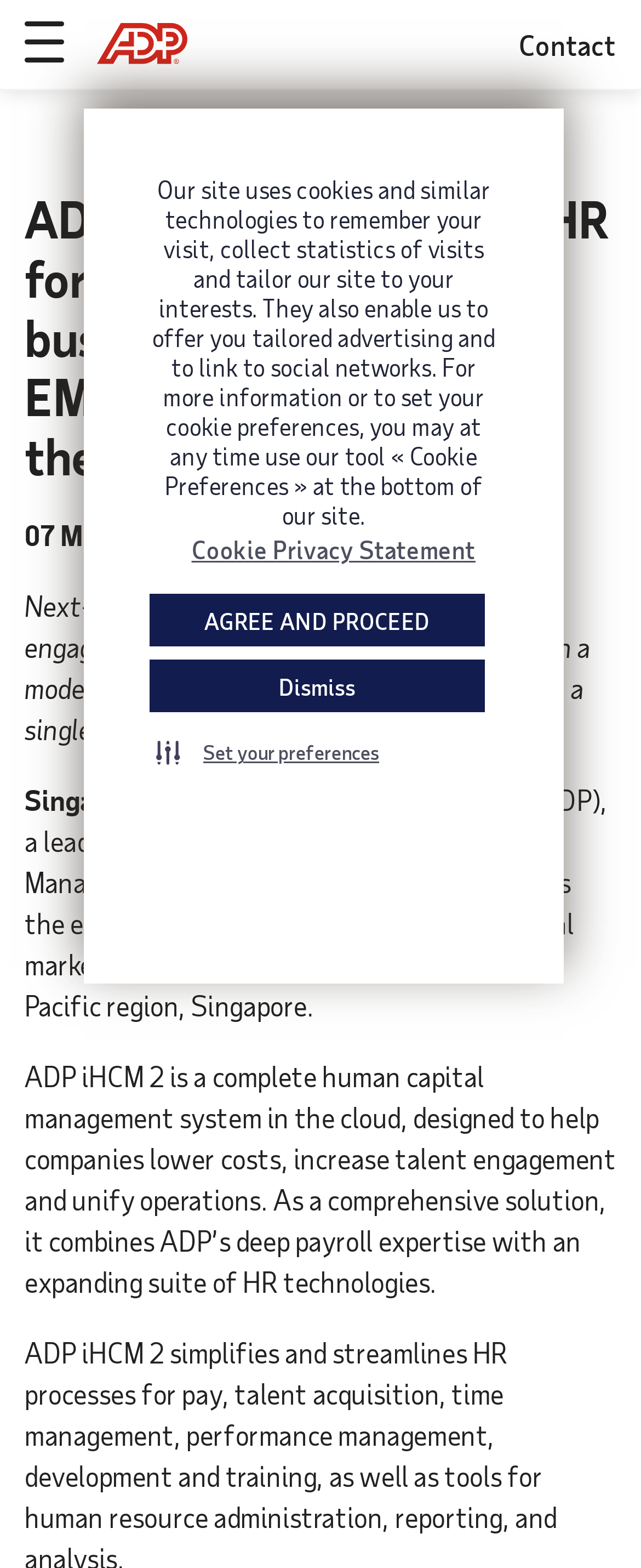Bounding box coordinates are to be given in the format (top-left x, top-left y, bottom-right x, bottom-right y). All values must be floating point numbers between 0 and 1. Provide the bounding box coordinate for the UI element described as: Тендеры

None